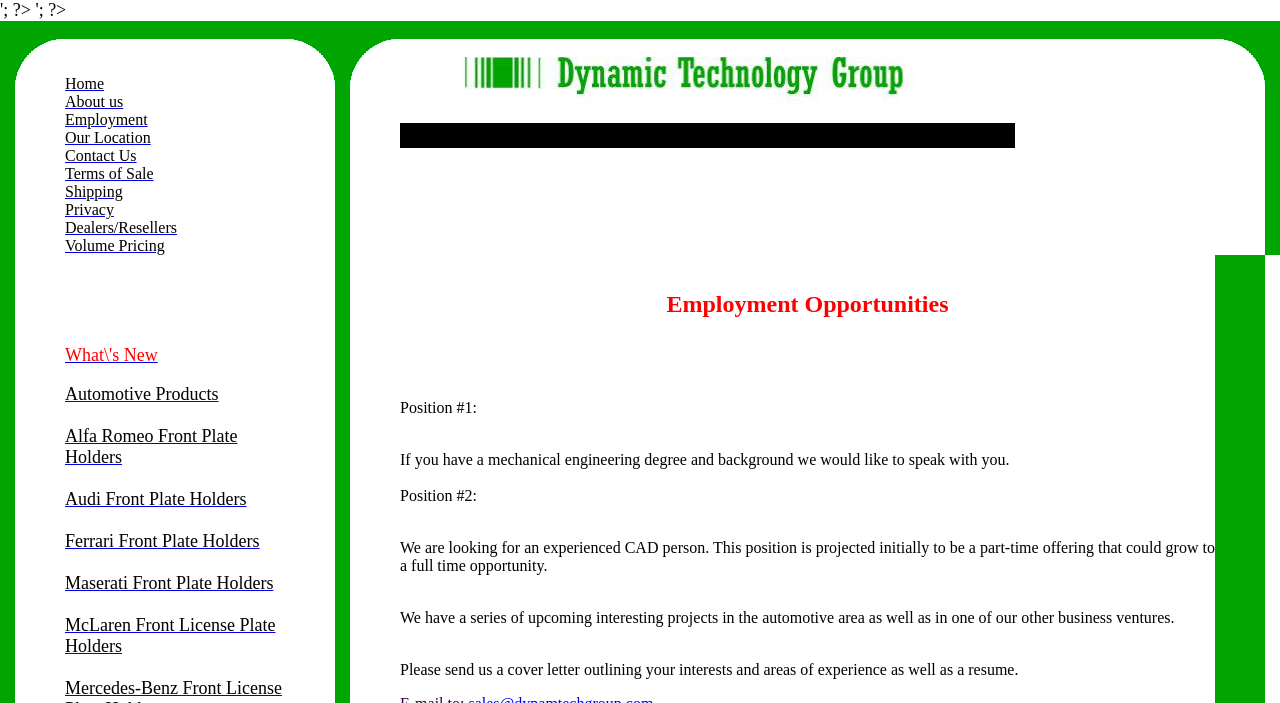Specify the bounding box coordinates of the area to click in order to follow the given instruction: "Check the Employment opportunities."

[0.051, 0.158, 0.115, 0.182]